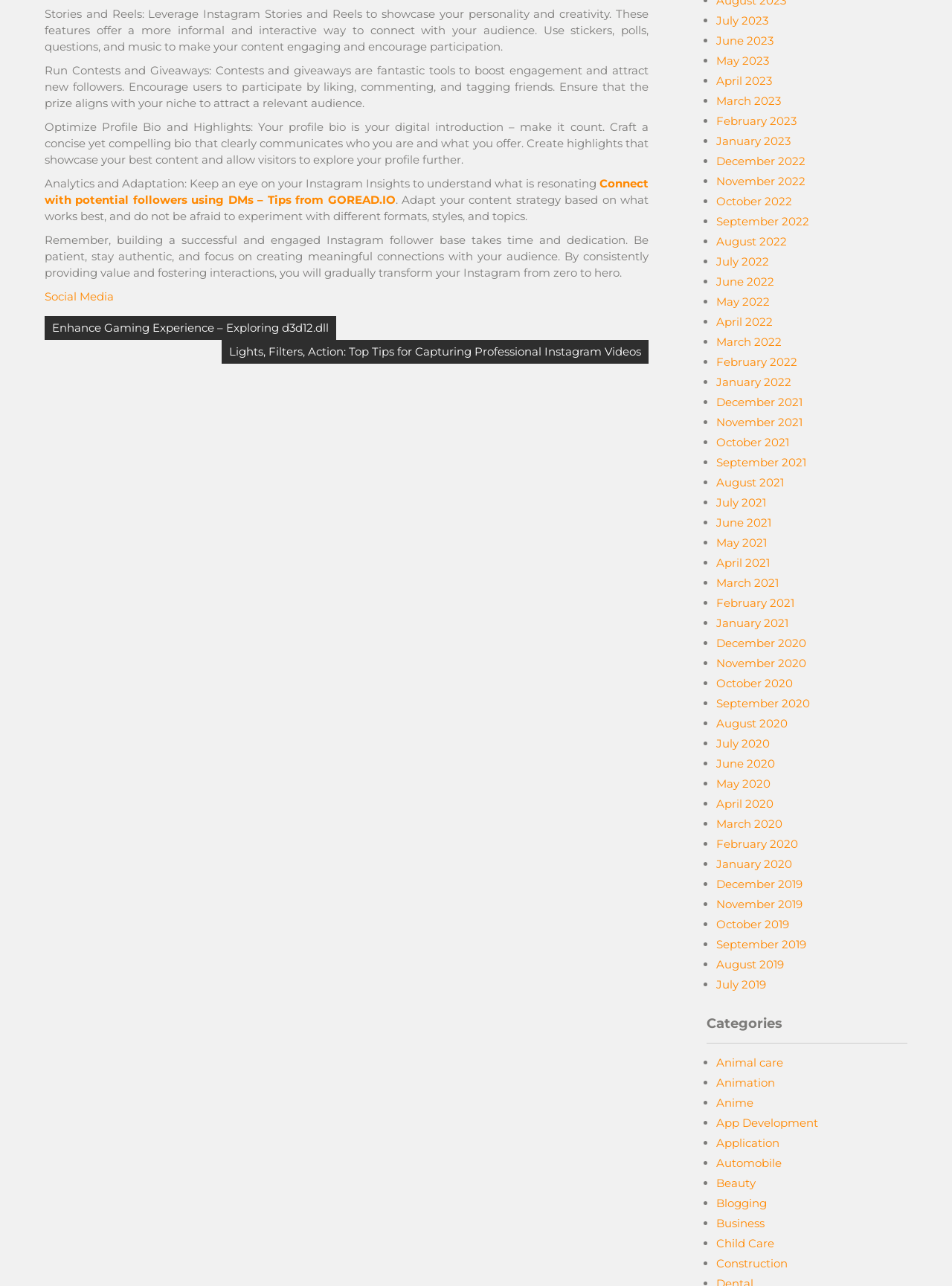Determine the bounding box coordinates of the section to be clicked to follow the instruction: "Click on 'Connect with potential followers using DMs – Tips from GOREAD.IO'". The coordinates should be given as four float numbers between 0 and 1, formatted as [left, top, right, bottom].

[0.047, 0.137, 0.681, 0.16]